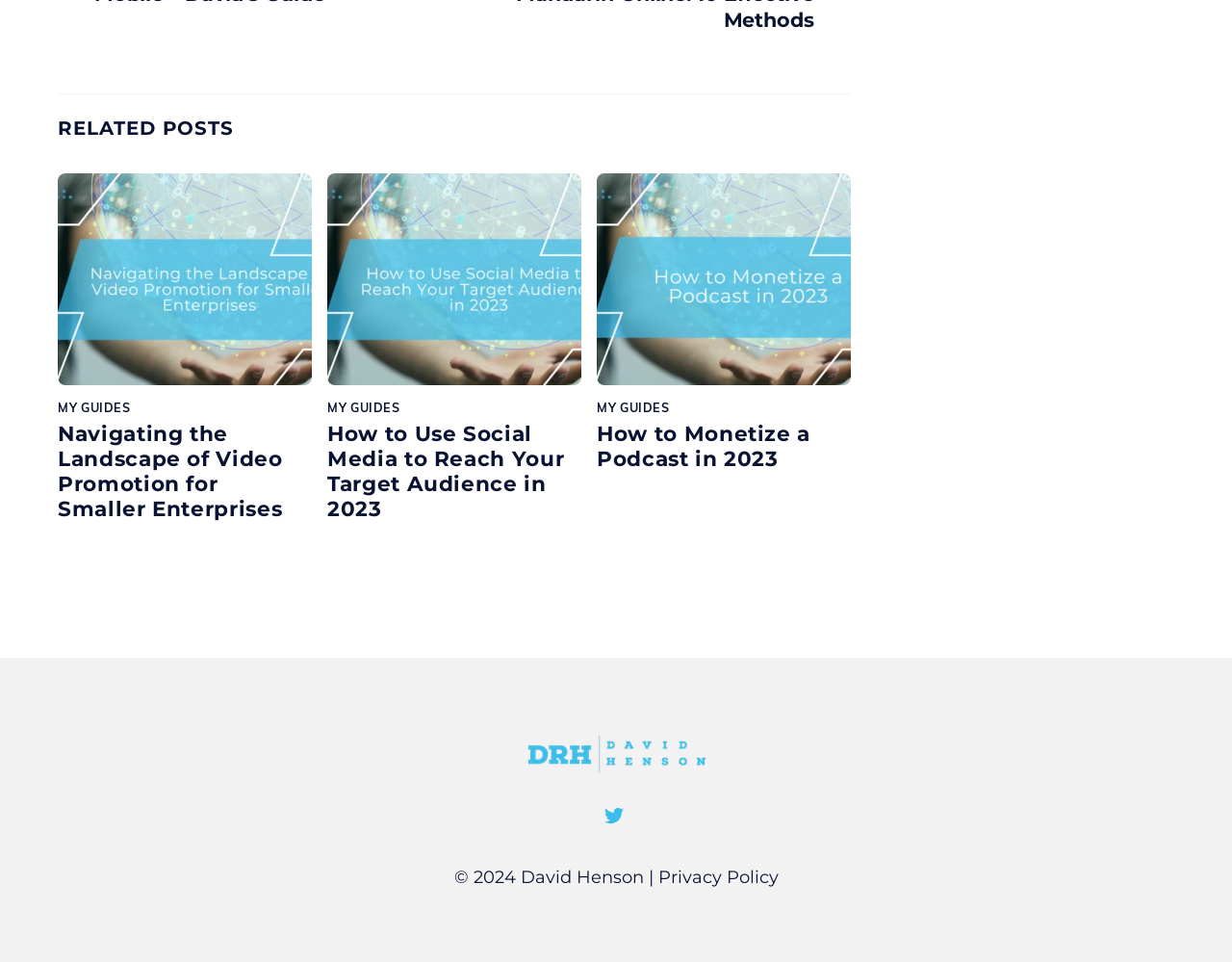What is the name of the author or website owner?
Identify the answer in the screenshot and reply with a single word or phrase.

David Henson